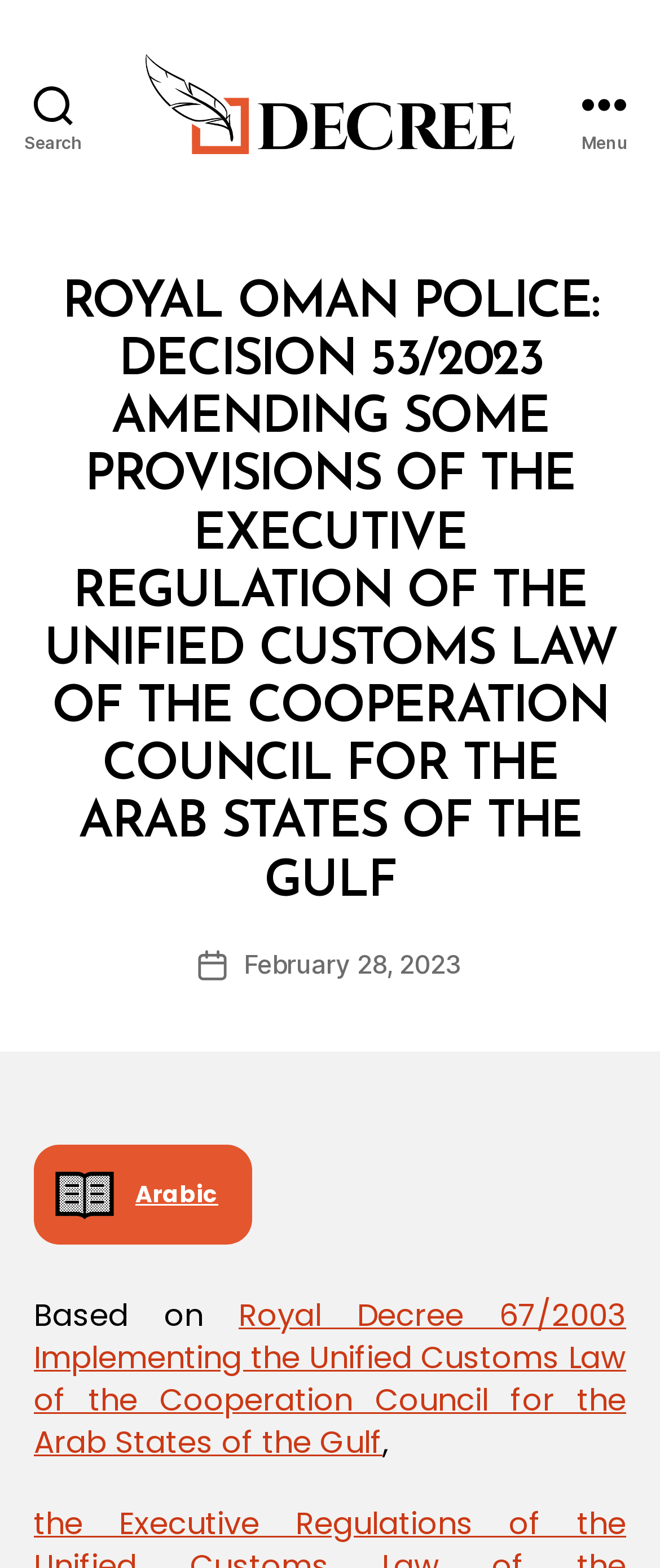Locate the bounding box coordinates of the clickable region to complete the following instruction: "Read the post in Arabic."

[0.051, 0.73, 0.382, 0.794]